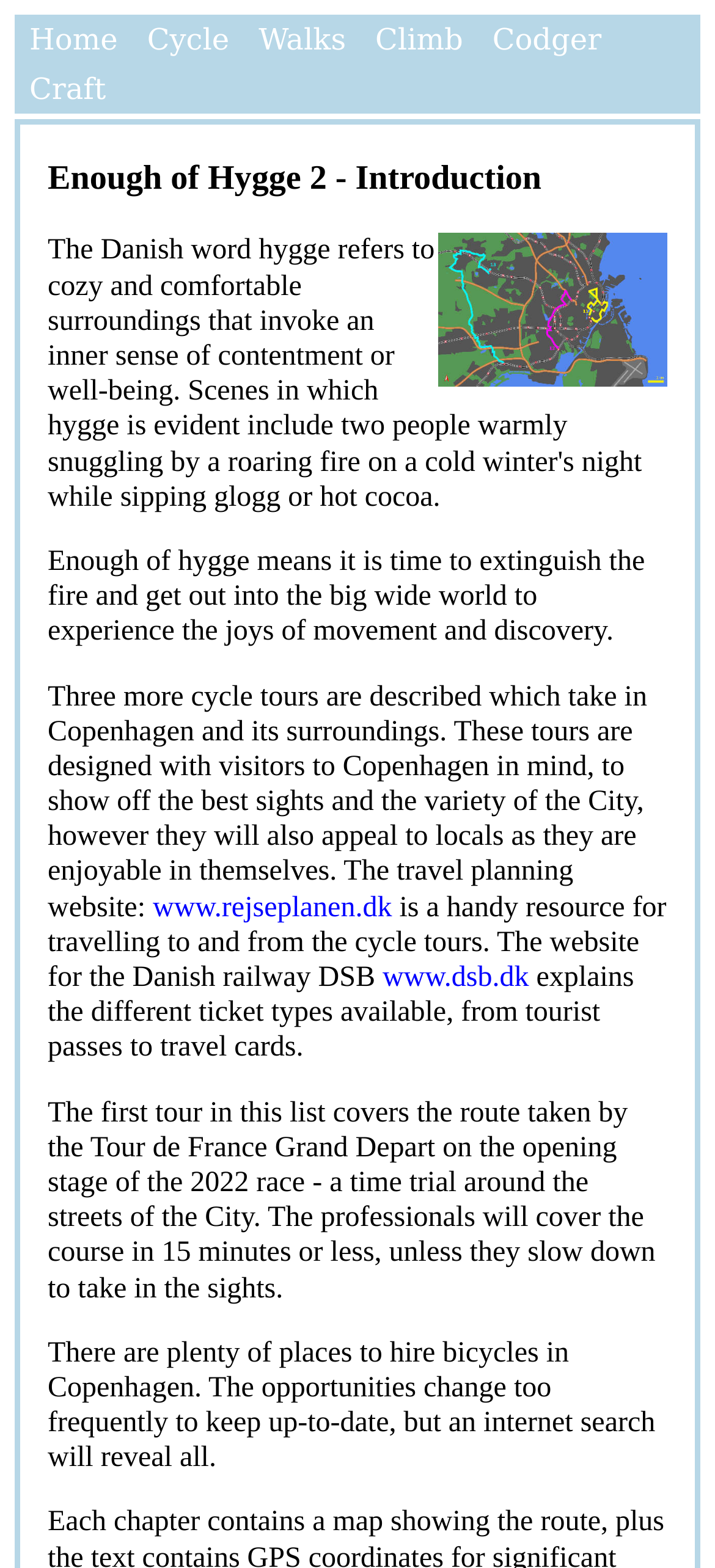Find the bounding box coordinates for the element that must be clicked to complete the instruction: "Go to the EUROPEAN UNIVERSITY OF TECHNOLOGY page". The coordinates should be four float numbers between 0 and 1, indicated as [left, top, right, bottom].

None